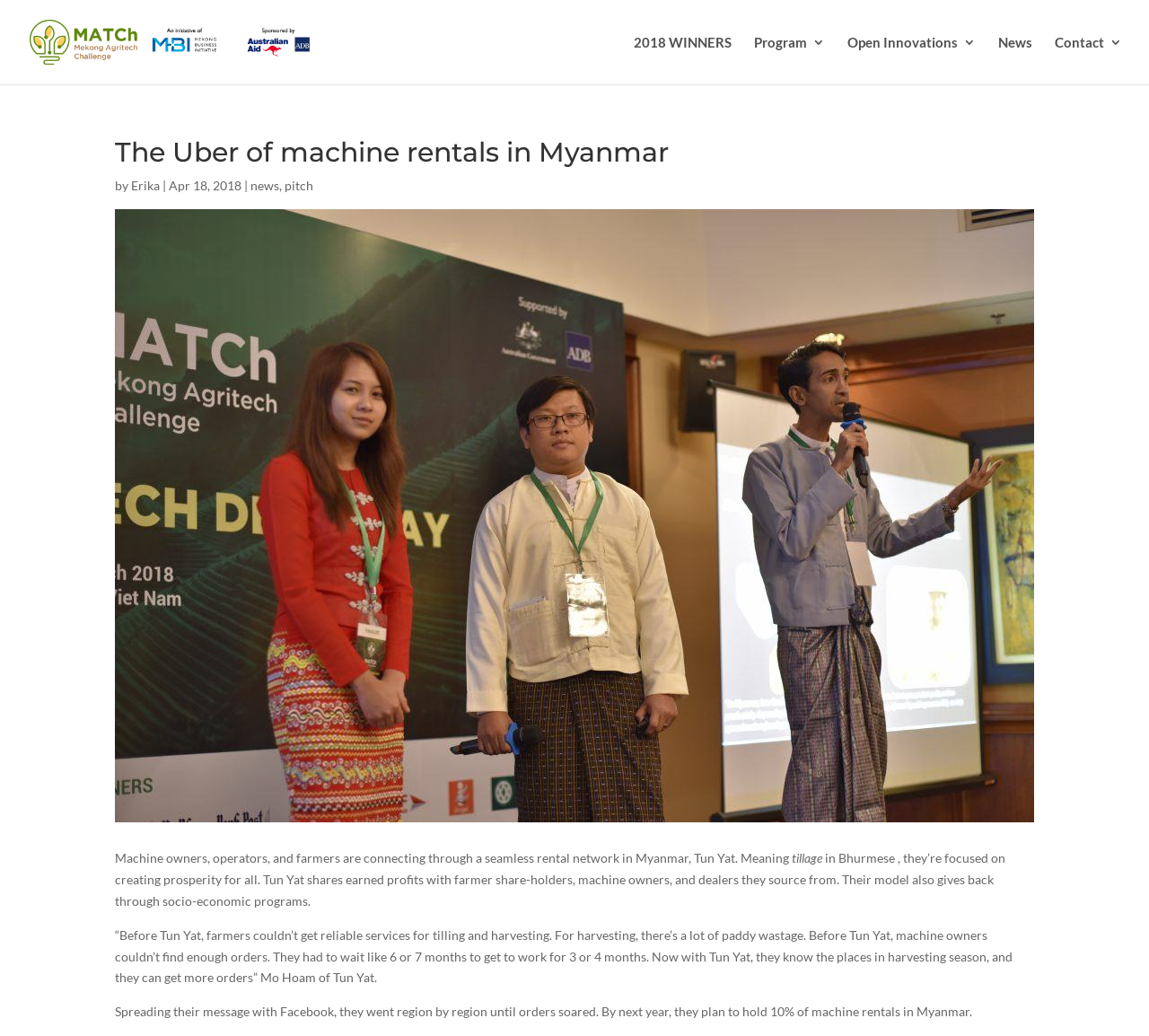Extract the bounding box coordinates for the described element: "Contact". The coordinates should be represented as four float numbers between 0 and 1: [left, top, right, bottom].

[0.918, 0.035, 0.977, 0.081]